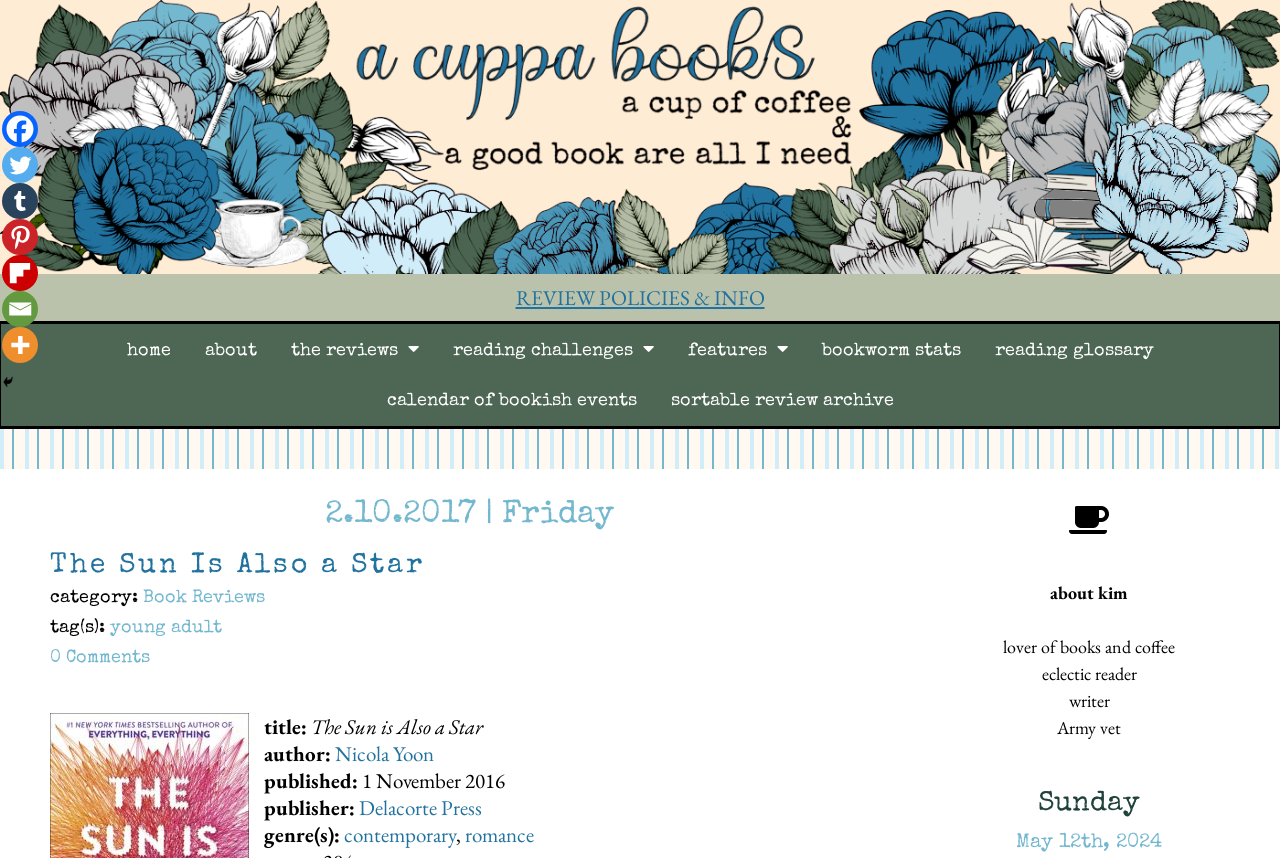What is the genre of the book?
Please provide a detailed and thorough answer to the question.

I found the answer by looking at the 'genre(s):' section, which lists 'contemporary' and 'romance' as the genres of the book.